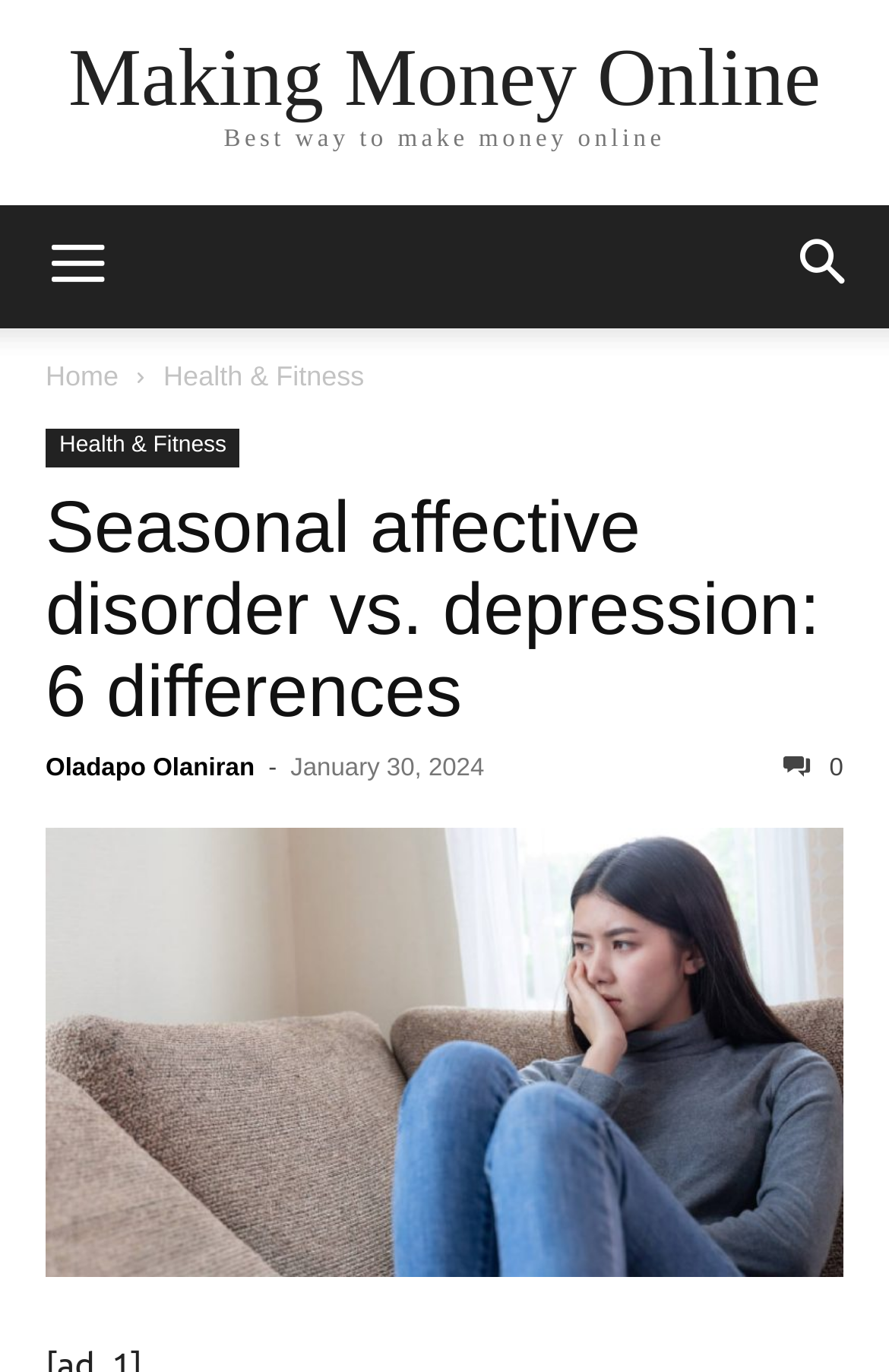Please find the bounding box coordinates of the element that needs to be clicked to perform the following instruction: "Toggle the mobile menu". The bounding box coordinates should be four float numbers between 0 and 1, represented as [left, top, right, bottom].

[0.005, 0.15, 0.169, 0.239]